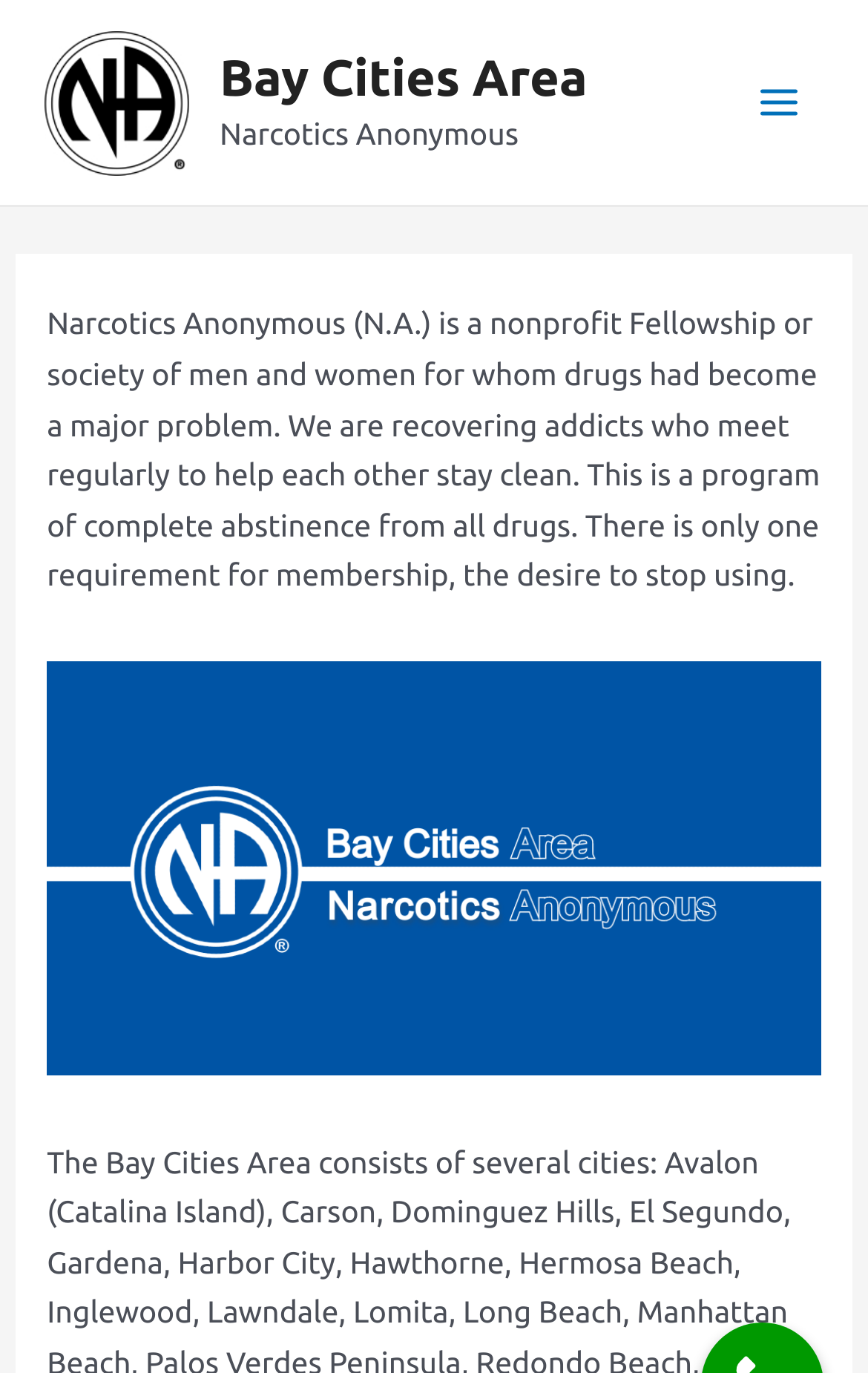What is the purpose of Narcotics Anonymous? Refer to the image and provide a one-word or short phrase answer.

To help each other stay clean